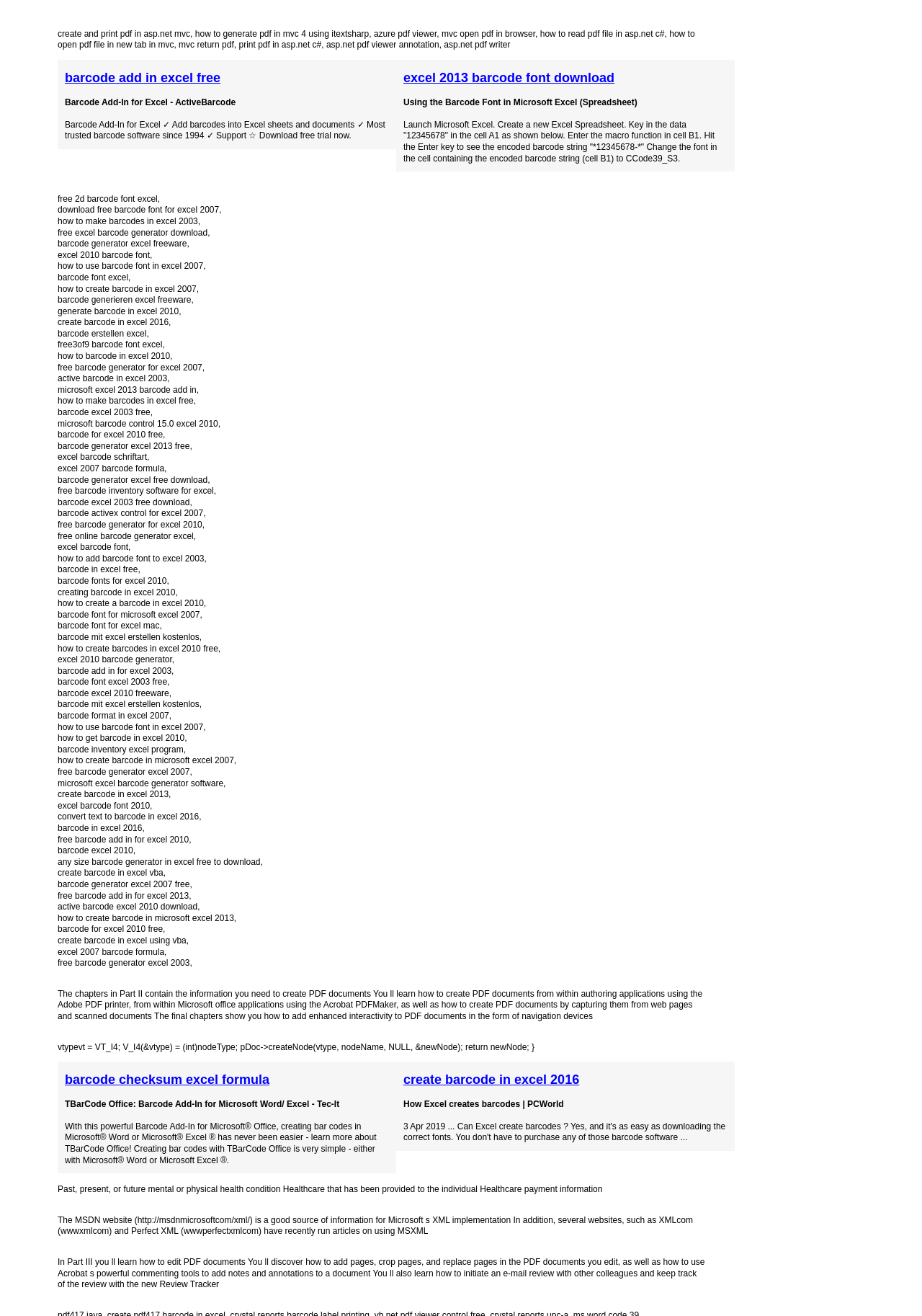Identify the bounding box coordinates for the UI element described by the following text: "excel barcode schriftart". Provide the coordinates as four float numbers between 0 and 1, in the format [left, top, right, bottom].

[0.062, 0.344, 0.159, 0.351]